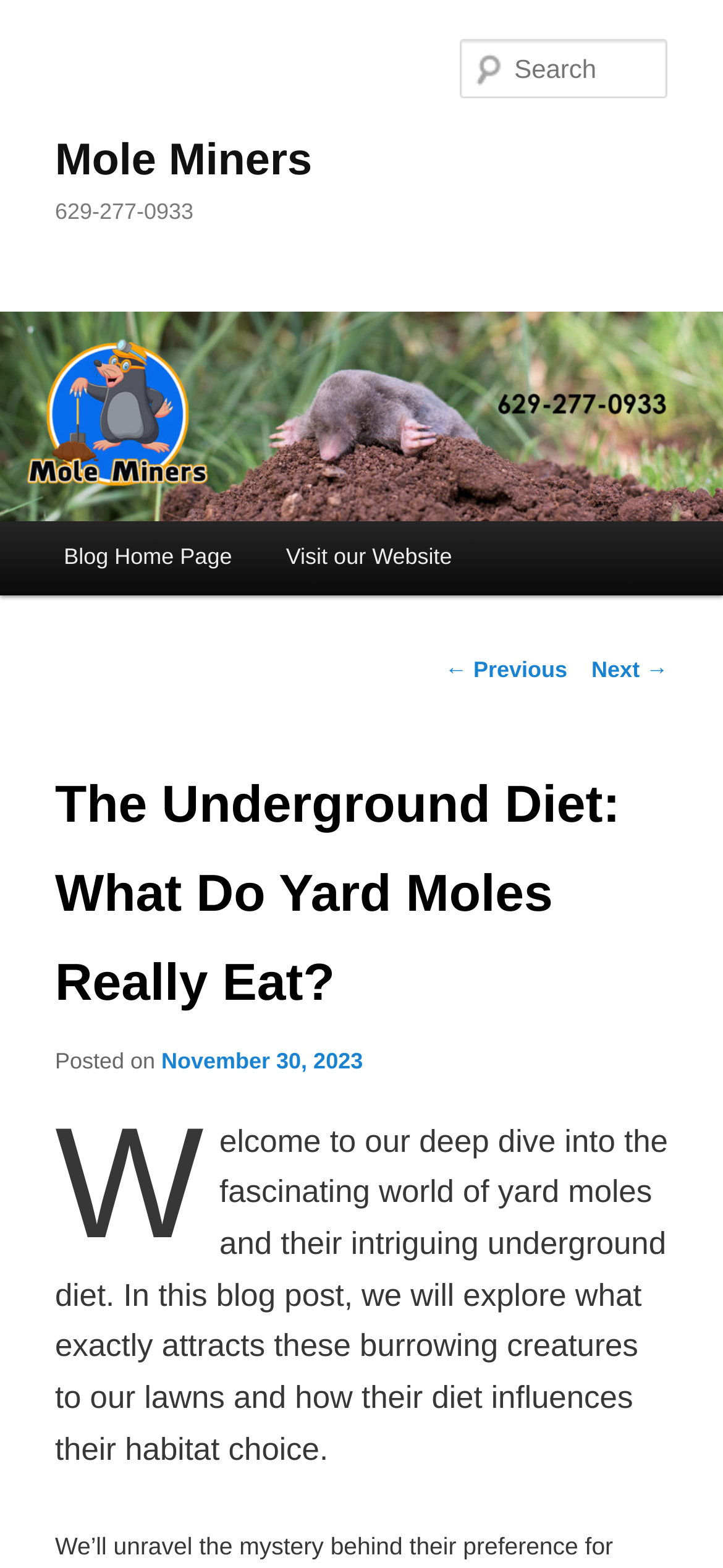What is the purpose of the search textbox?
Refer to the screenshot and deliver a thorough answer to the question presented.

I inferred the purpose of the search textbox by its label and its presence on the webpage. The search textbox has a label 'Search' and is likely used to search for content on the website.